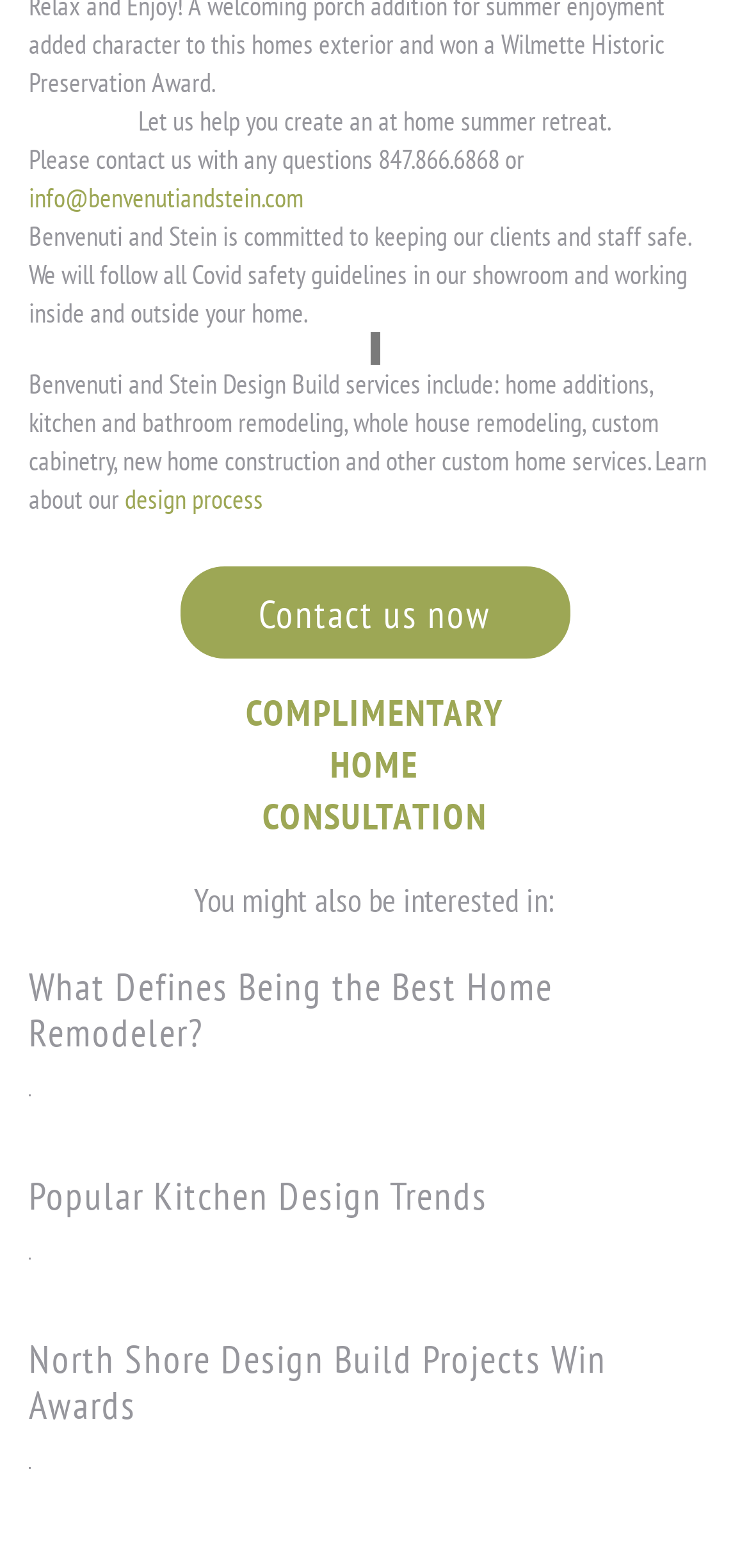How can I contact Benvenuti and Stein?
Using the image, give a concise answer in the form of a single word or short phrase.

Phone or email